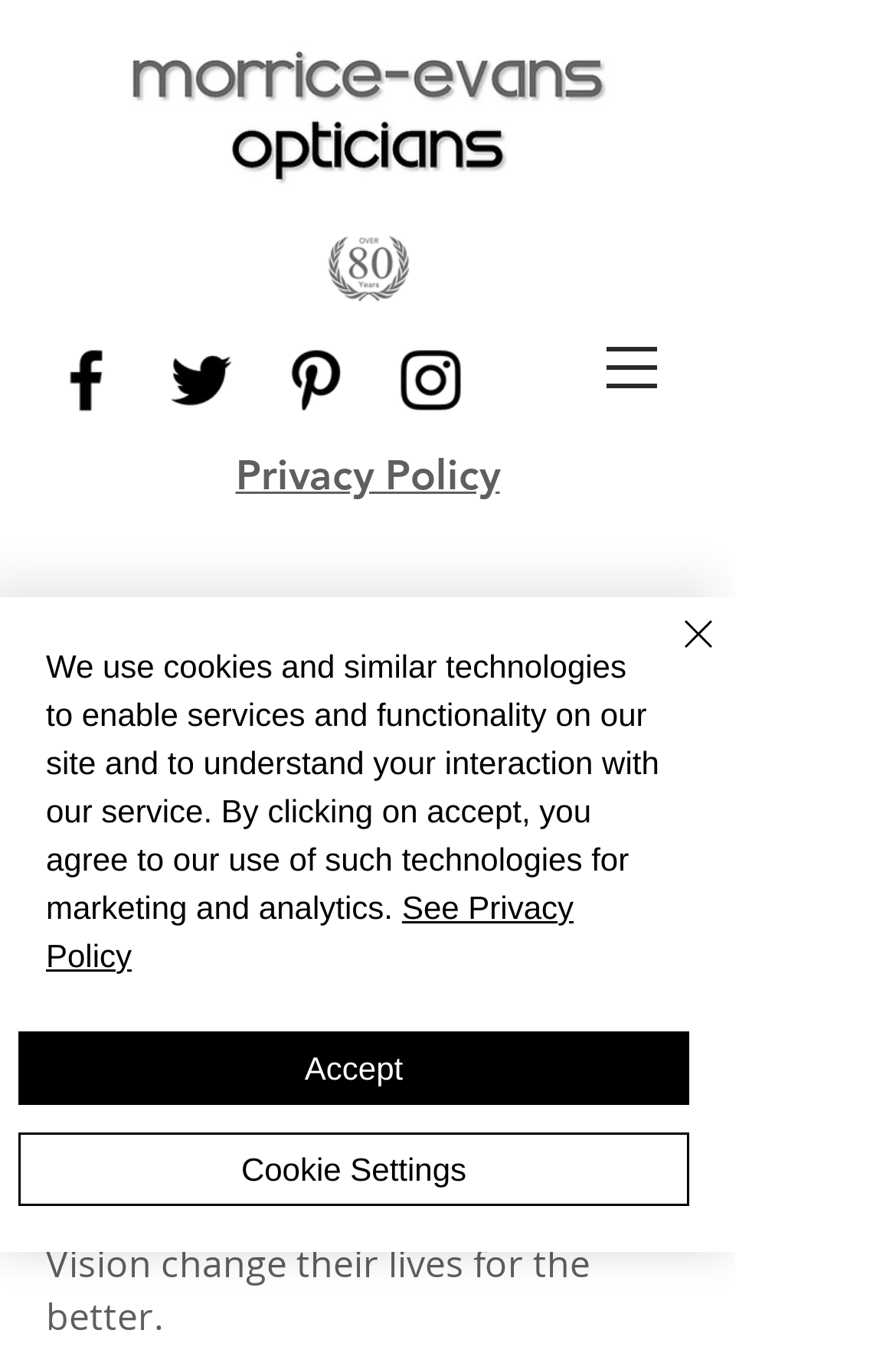What is the name of the opticians? Based on the screenshot, please respond with a single word or phrase.

Morrice-Evans Opticians